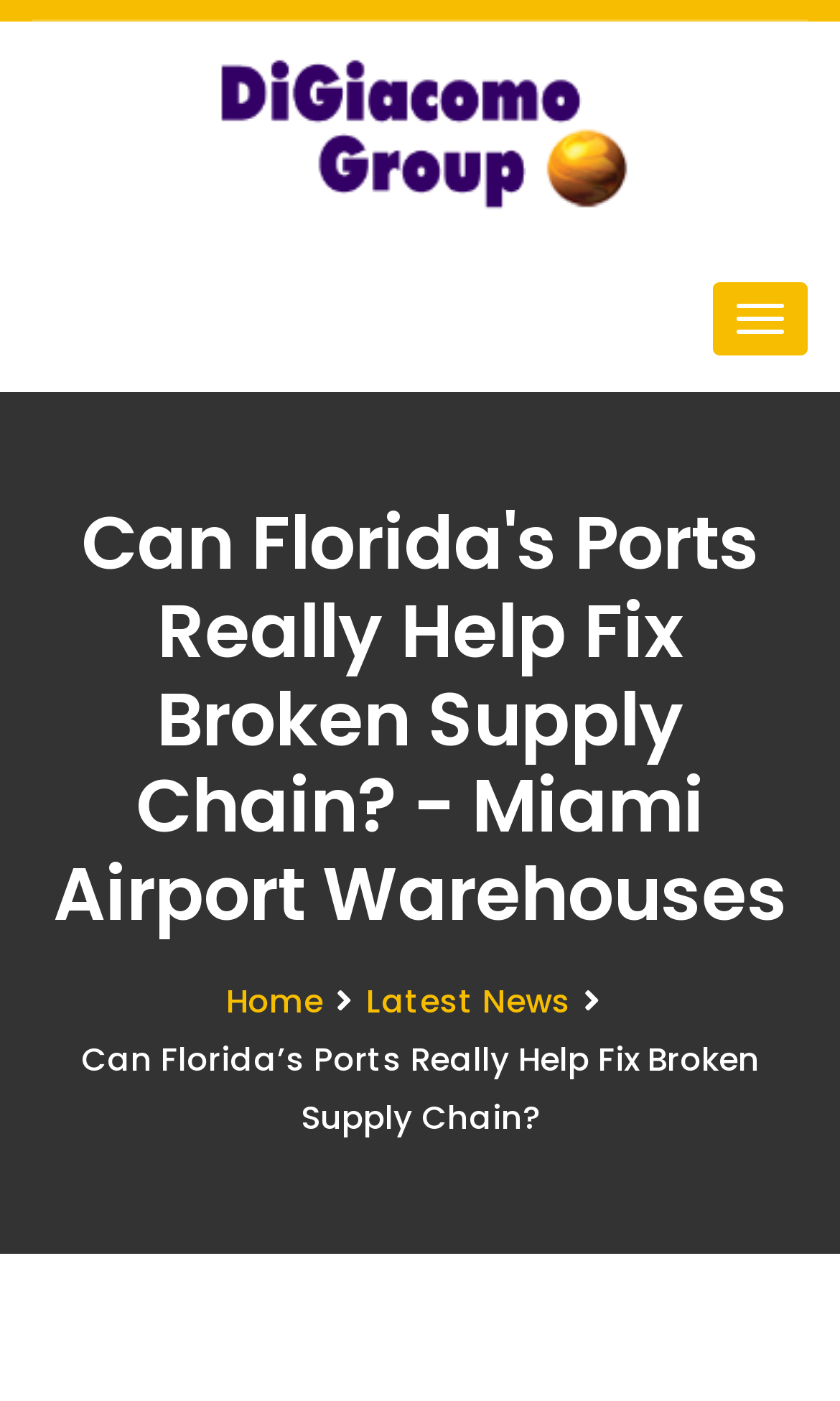Refer to the screenshot and give an in-depth answer to this question: What is the location mentioned in the article?

The location mentioned in the article is Florida, which is evident from the heading 'Can Florida’s Ports Really Help Fix Broken Supply Chain?' and the mention of 'Miami Airport Warehouses' in the title.